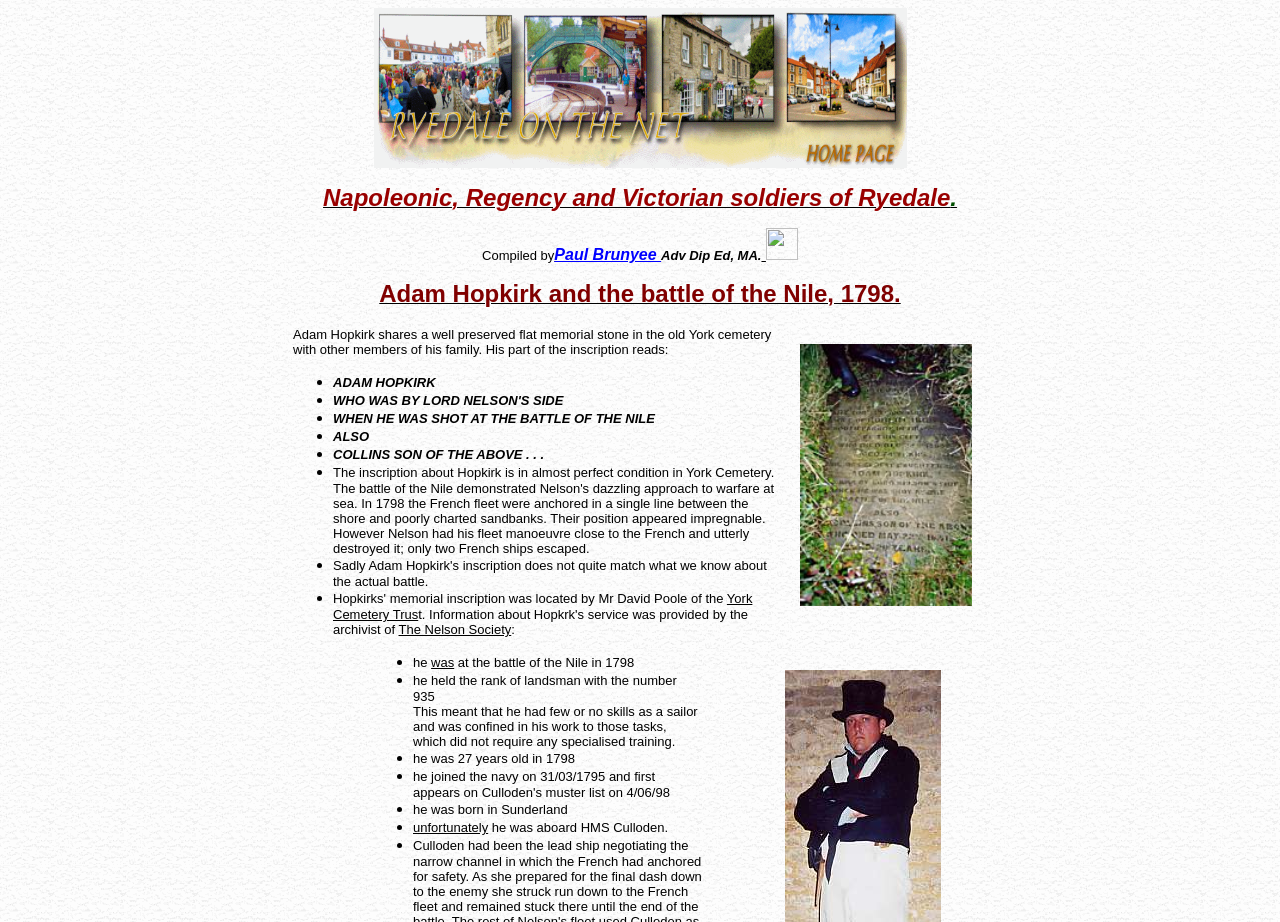What is the rank held by Adam Hopkirk?
Answer the question using a single word or phrase, according to the image.

Landsman